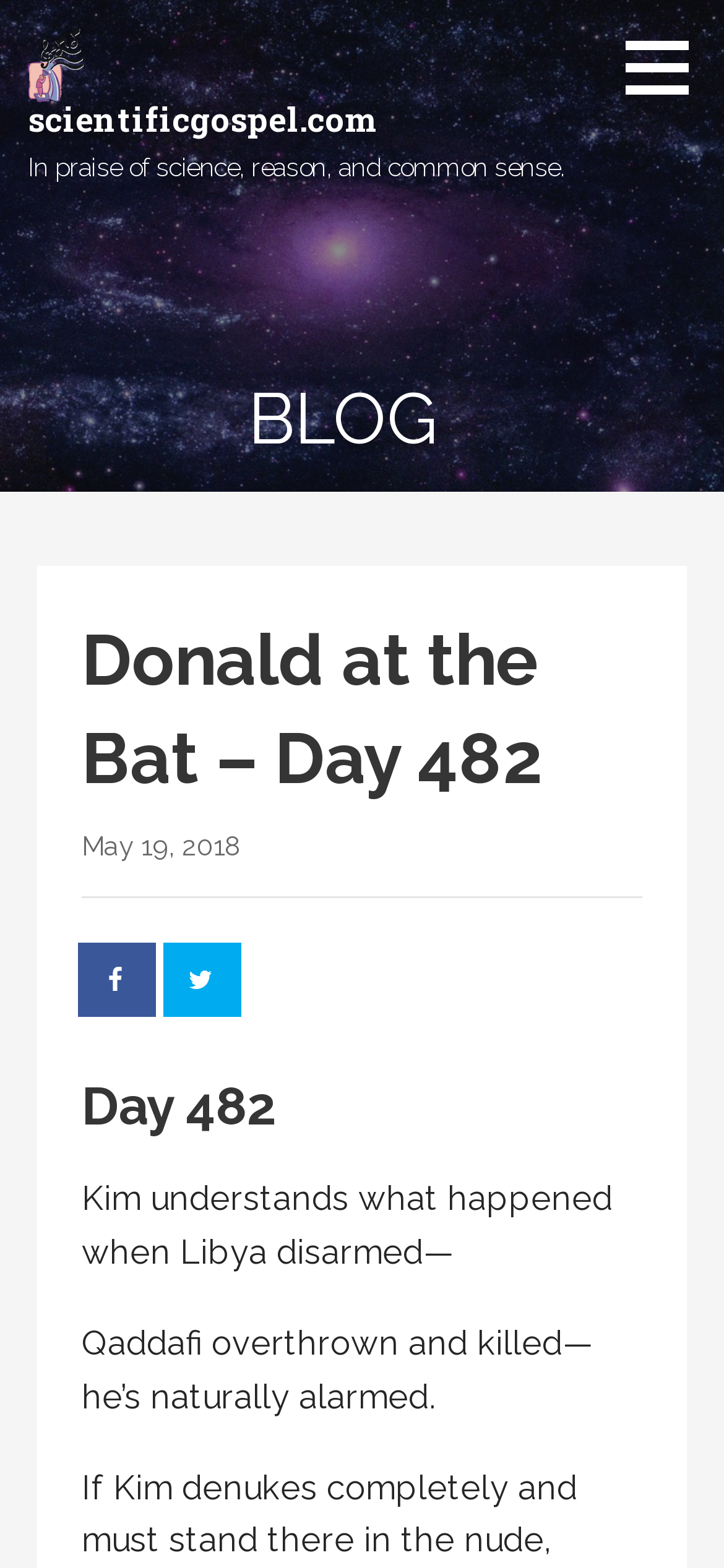What is the tagline of the blog?
Analyze the image and provide a thorough answer to the question.

The tagline of the blog can be found in the StaticText element with the text 'In praise of science, reason, and common sense.' below the heading 'scientificgospel.com'.